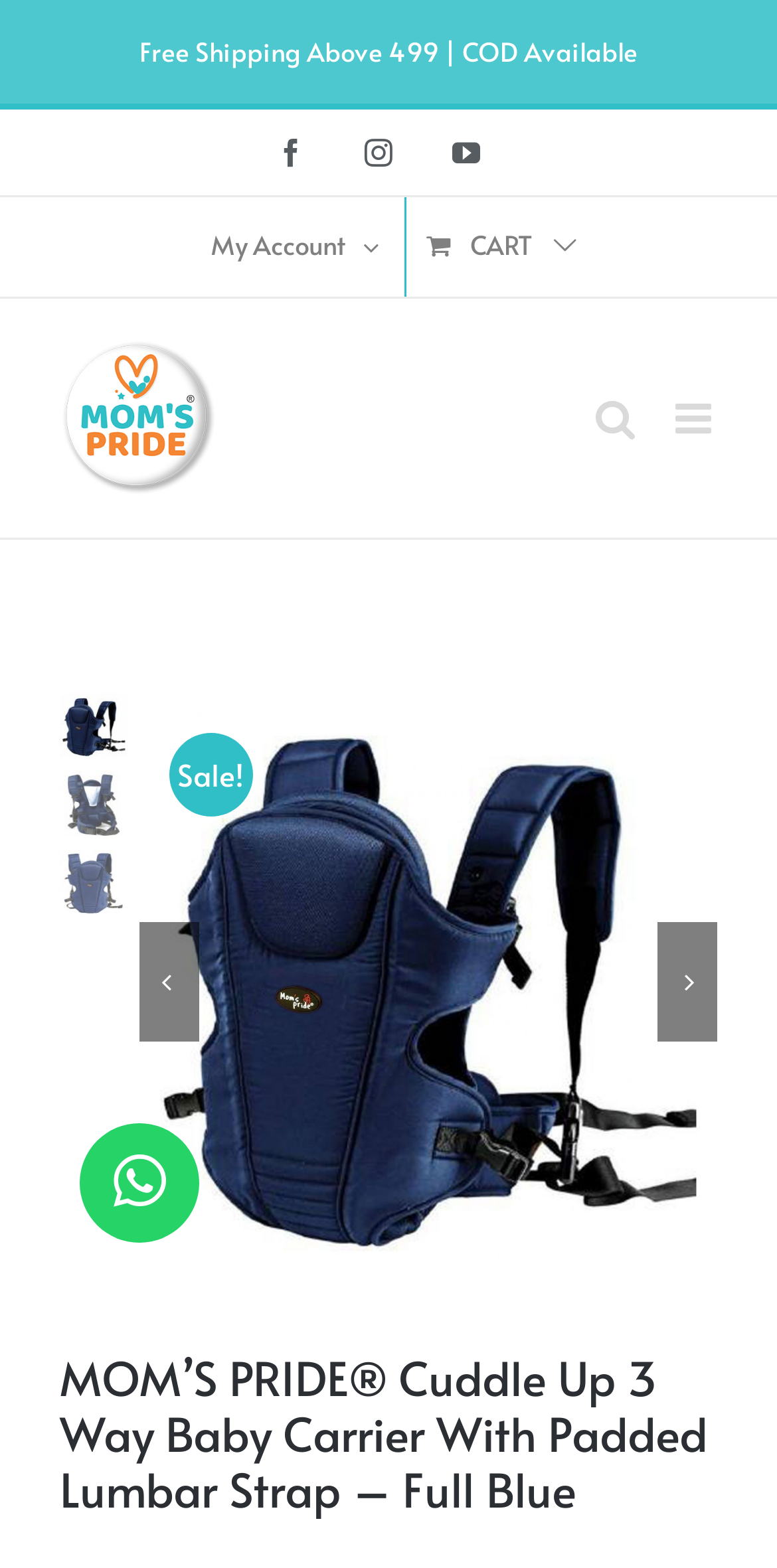Determine and generate the text content of the webpage's headline.

MOM’S PRIDE® Cuddle Up 3 Way Baby Carrier With Padded Lumbar Strap – Full Blue